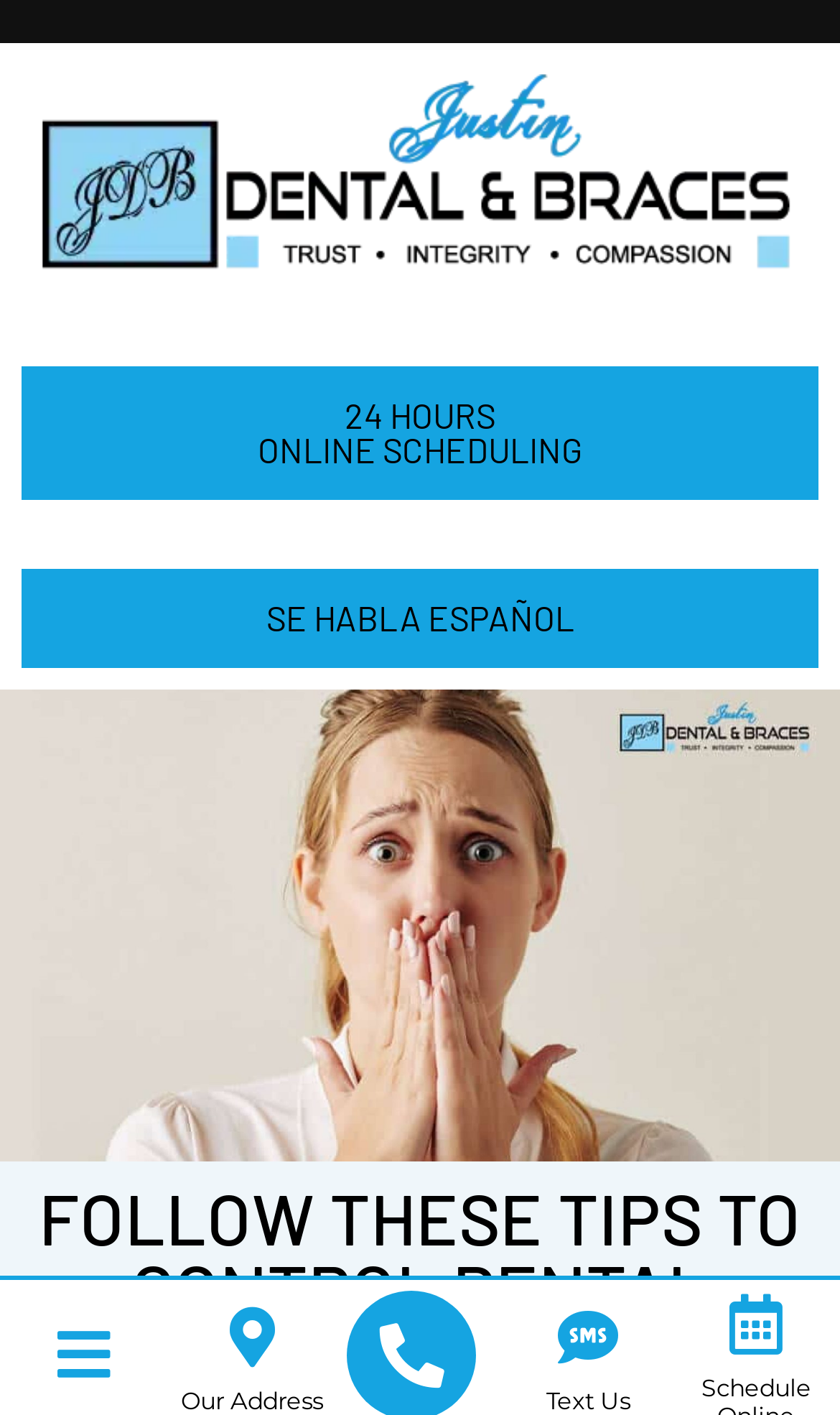Identify the main heading from the webpage and provide its text content.

FOLLOW THESE TIPS TO CONTROL DENTAL ANXIETY!